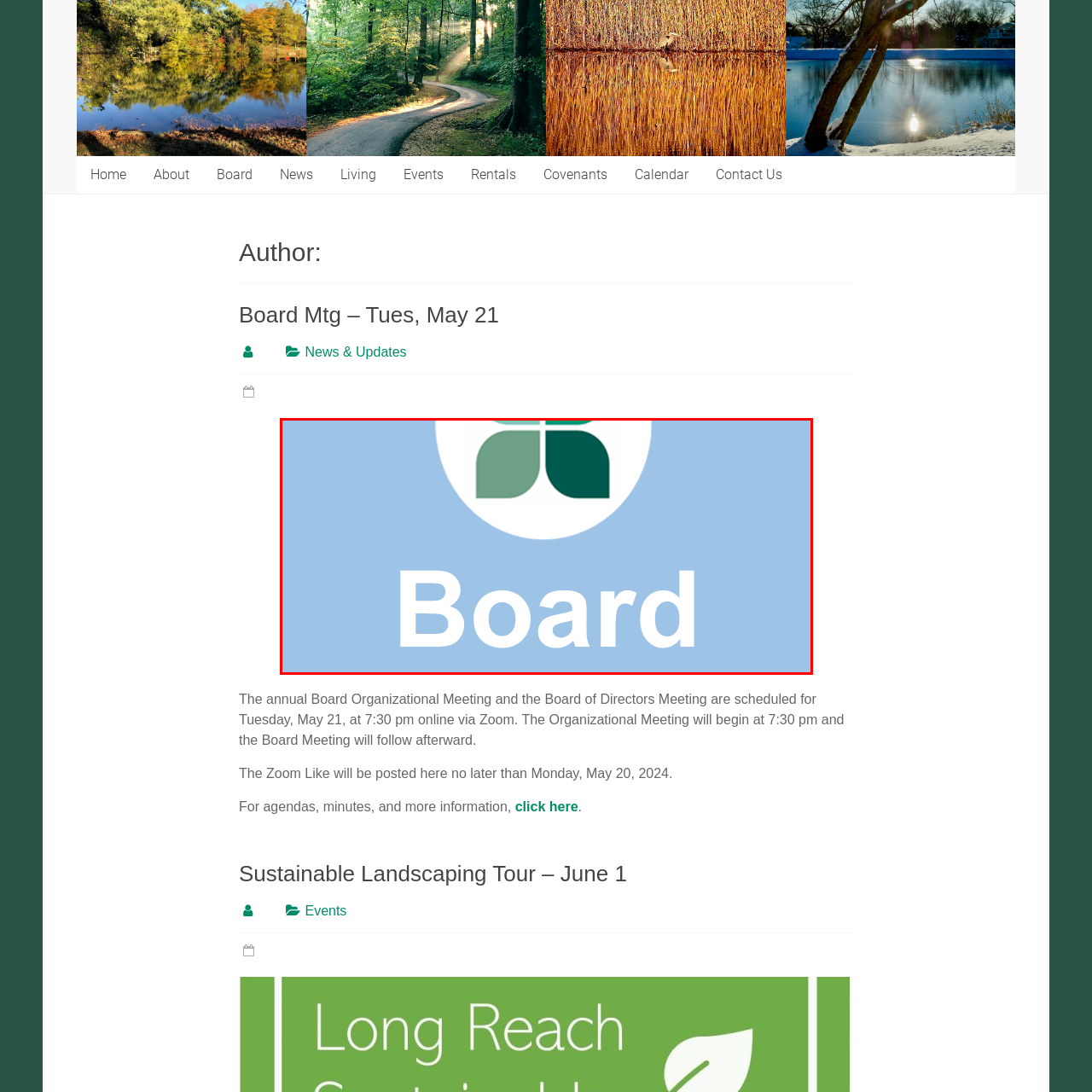Examine the image inside the red bounding box and deliver a thorough answer to the question that follows, drawing information from the image: What color is the background of the logo?

The caption explicitly states that the logo is set against a light blue background, which indicates the color of the background.